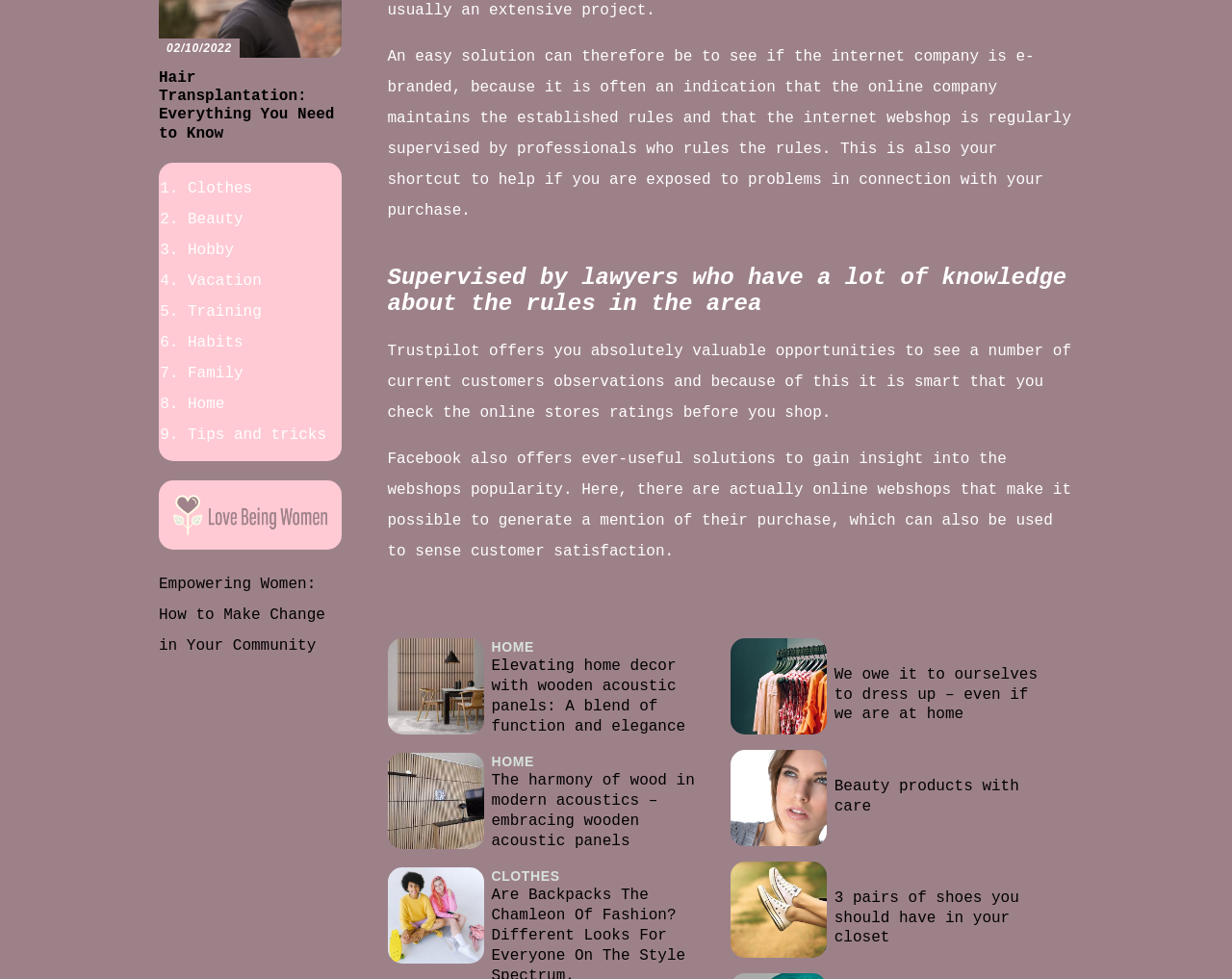Please identify the bounding box coordinates of the element's region that should be clicked to execute the following instruction: "Read the article about empowering women". The bounding box coordinates must be four float numbers between 0 and 1, i.e., [left, top, right, bottom].

[0.129, 0.588, 0.264, 0.669]